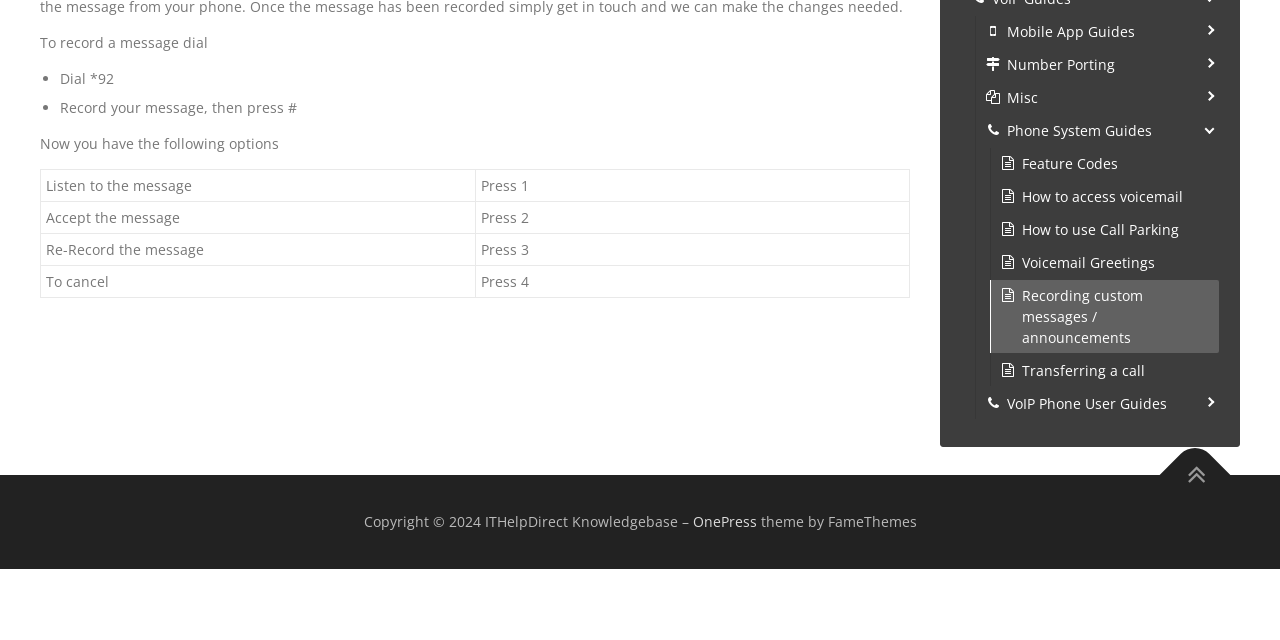Bounding box coordinates are specified in the format (top-left x, top-left y, bottom-right x, bottom-right y). All values are floating point numbers bounded between 0 and 1. Please provide the bounding box coordinate of the region this sentence describes: How to access voicemail

[0.798, 0.291, 0.924, 0.324]